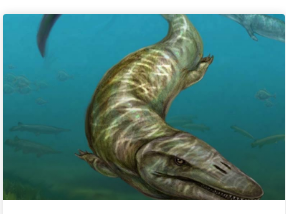What is the shape of Pannoniasaurus' body?
Provide an in-depth and detailed answer to the question.

The caption describes the body of Pannoniasaurus as elongated and streamlined, which suggests that it was adapted for swimming and navigating through its aquatic habitat.